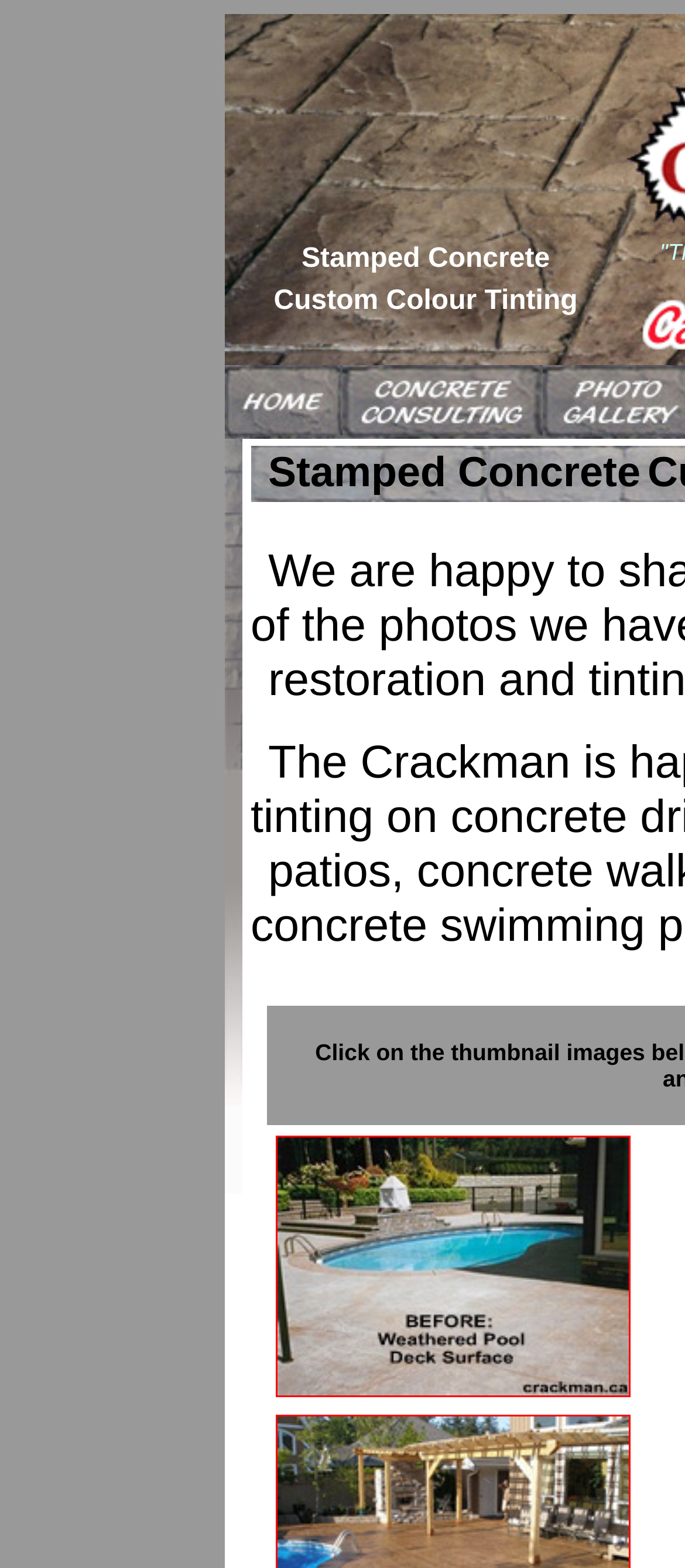What is the purpose of the images on the webpage?
Utilize the information in the image to give a detailed answer to the question.

The images on the webpage appear to be showcasing the services offered by Crackman, including concrete crack repairs, concrete colour tinting, and restoration, to give visitors an idea of the types of services they provide.